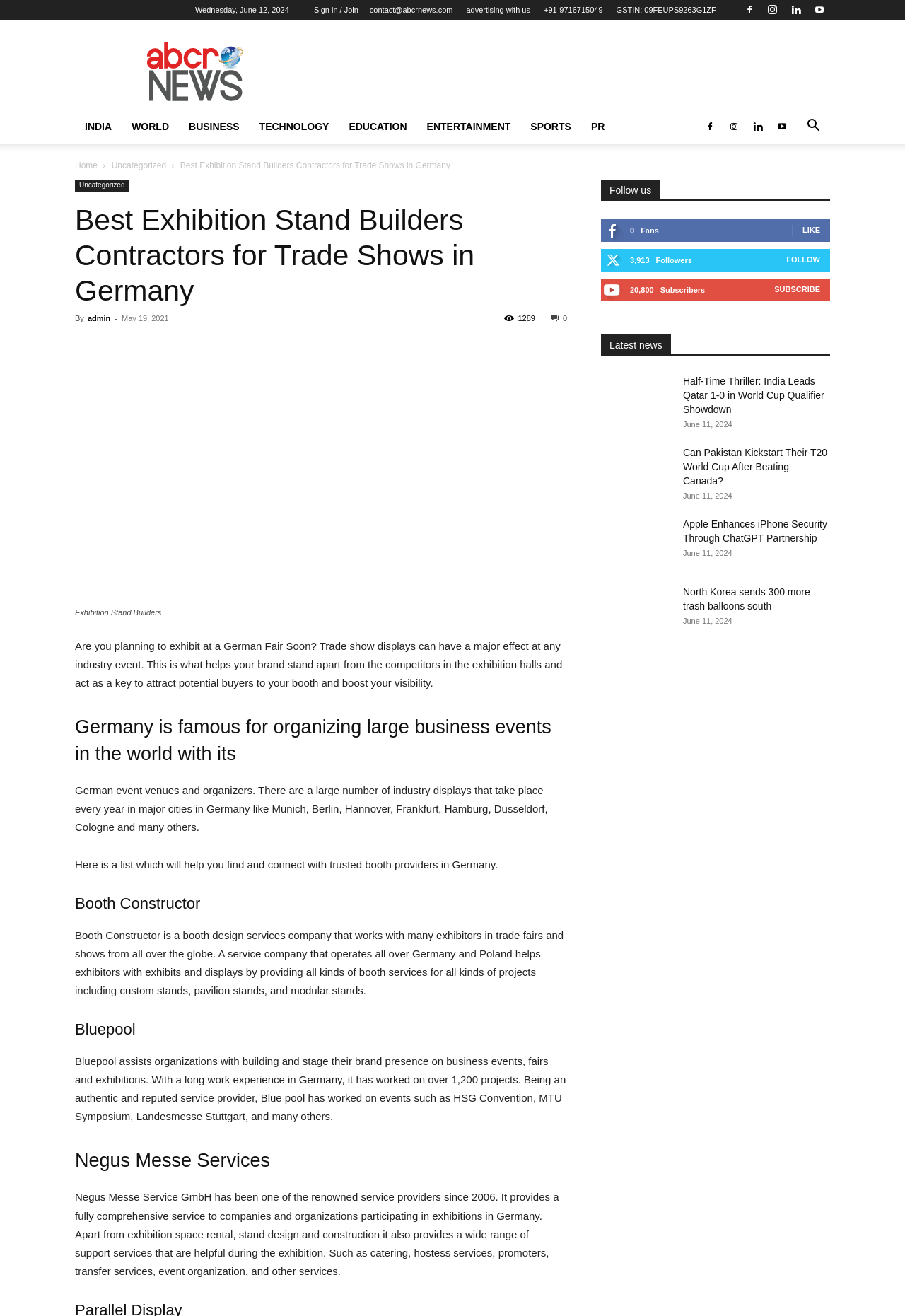Describe every aspect of the webpage comprehensively.

This webpage appears to be a blog or news article about exhibition stand builders and contractors for trade shows in Germany. At the top of the page, there are several links to social media platforms and a search button. Below that, there is a header section with a title "Best Exhibition Stand Builders Contractors for Trade Shows in Germany" and a subheading "Are you planning to exhibit at a German Fair Soon? Trade show displays can have a major effect at any industry event. This is what helps your brand stand apart from the competitors in the exhibition halls and act as a key to attract potential buyers to your booth and boost your visibility."

The main content of the page is divided into sections, each describing a different exhibition stand builder or contractor in Germany. The sections are headed by titles such as "Booth Constructor", "Bluepool", and "Negus Messe Services", and each section provides a brief description of the company and its services.

On the right-hand side of the page, there is a complementary section with headings "Follow us" and "Latest news". The "Follow us" section displays the number of fans, followers, and subscribers, along with links to follow or subscribe. The "Latest news" section displays a list of news articles with images, headings, and timestamps.

Throughout the page, there are several links to other articles or websites, as well as images and icons. The overall layout is organized and easy to navigate, with clear headings and concise text.